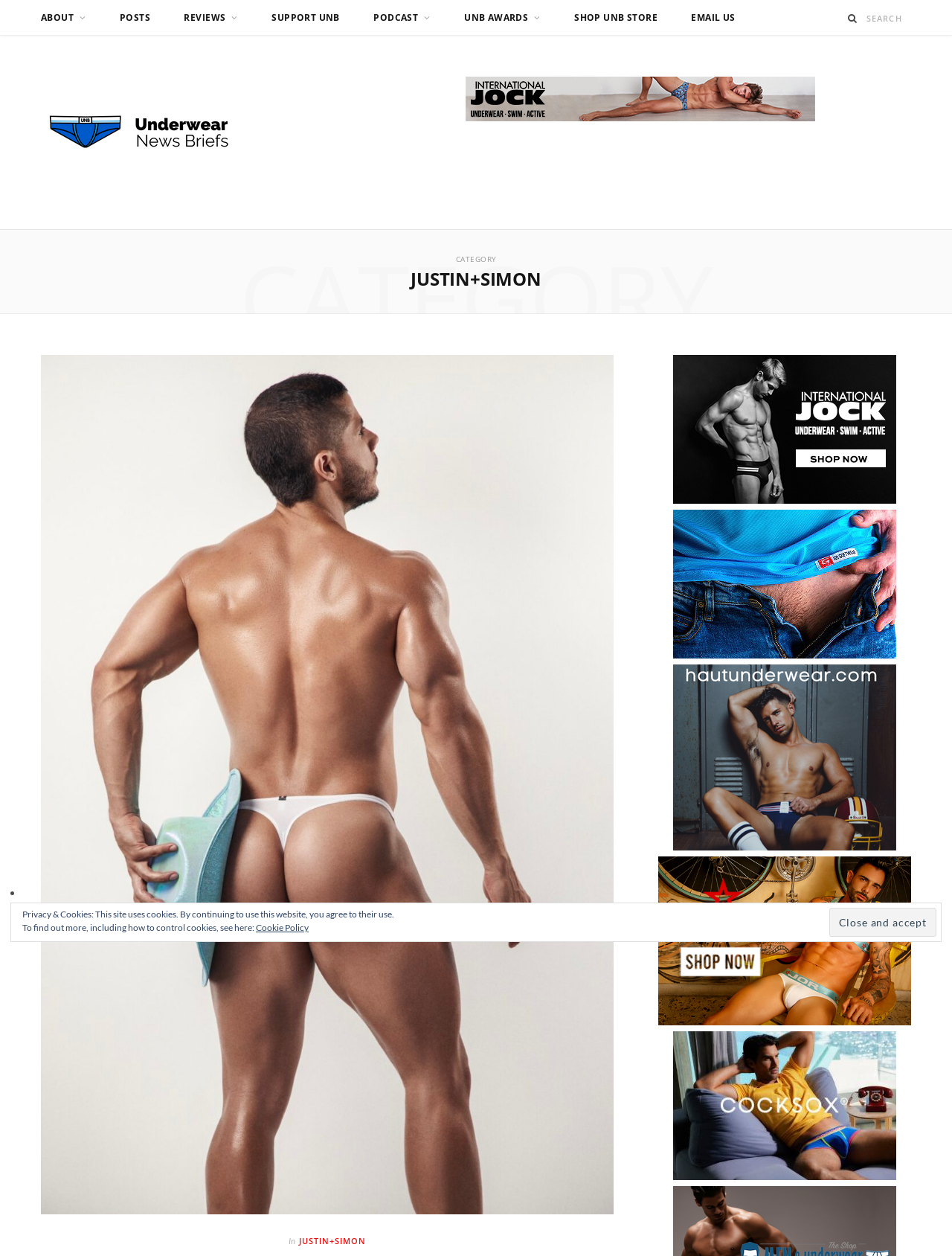Specify the bounding box coordinates of the region I need to click to perform the following instruction: "Read the latest POSTS". The coordinates must be four float numbers in the range of 0 to 1, i.e., [left, top, right, bottom].

[0.109, 0.0, 0.174, 0.028]